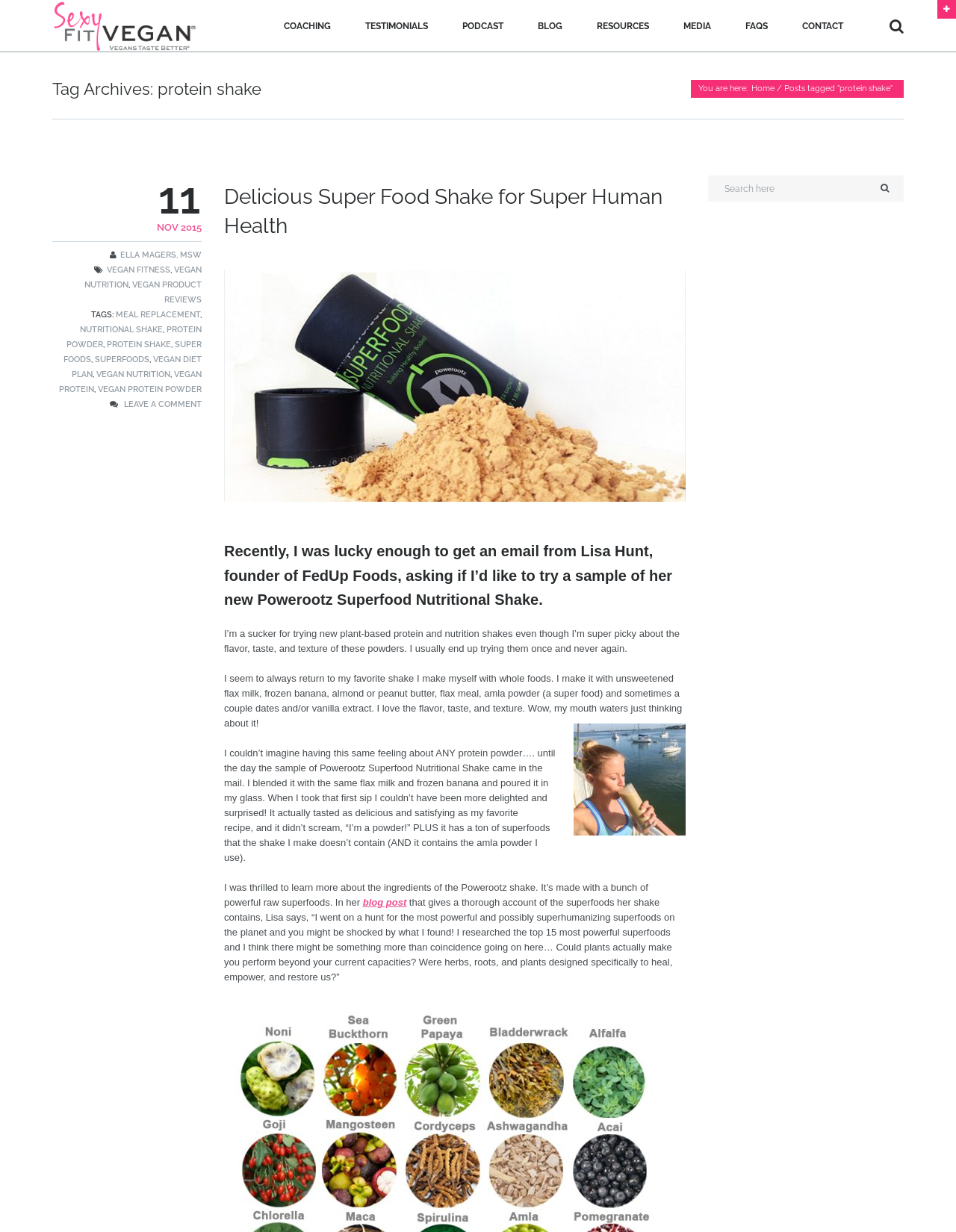Locate the coordinates of the bounding box for the clickable region that fulfills this instruction: "Click on the 'TAGS: protein shake' link".

[0.095, 0.251, 0.121, 0.259]